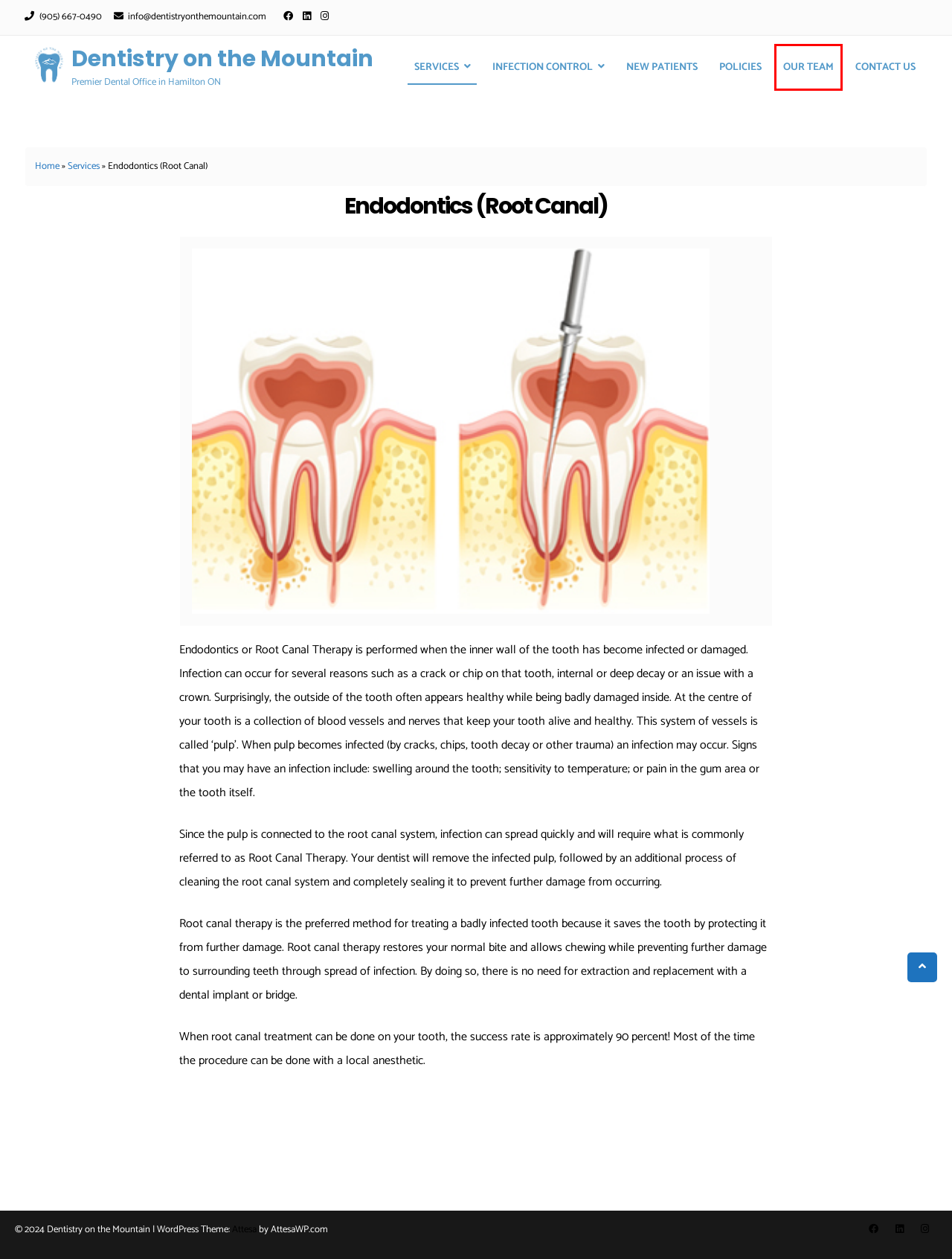Given a screenshot of a webpage with a red bounding box highlighting a UI element, determine which webpage description best matches the new webpage that appears after clicking the highlighted element. Here are the candidates:
A. AttesaWP | Free Multi-Purpose WordPress Theme
B. Contact Us - Dentistry on the Mountain
C. Infection Control - Dentistry on the Mountain
D. New Patients - Dentistry on the Mountain
E. Services - Dentistry on the Mountain
F. Our Team - Dentistry on the Mountain
G. Welcome to Dentistry on the Mountain - Dentistry on the Mountain
H. Policies - Dentistry on the Mountain

F